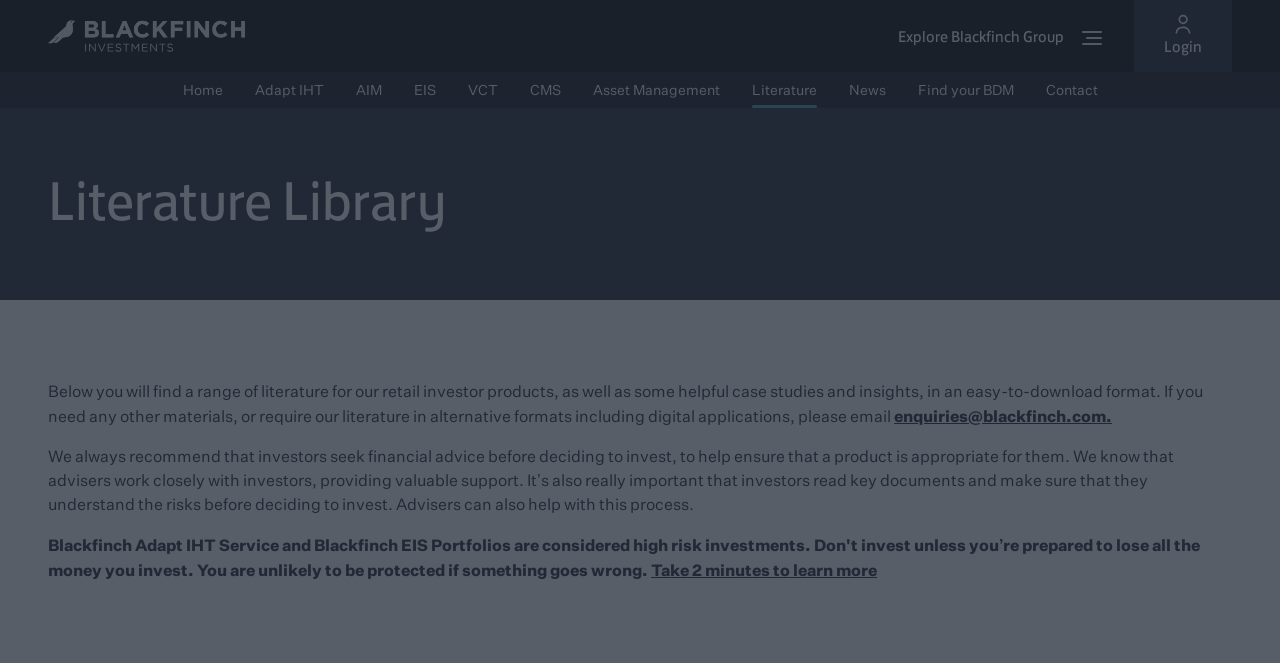What is the purpose of the literature library?
Relying on the image, give a concise answer in one word or a brief phrase.

To provide literature for retail investor products